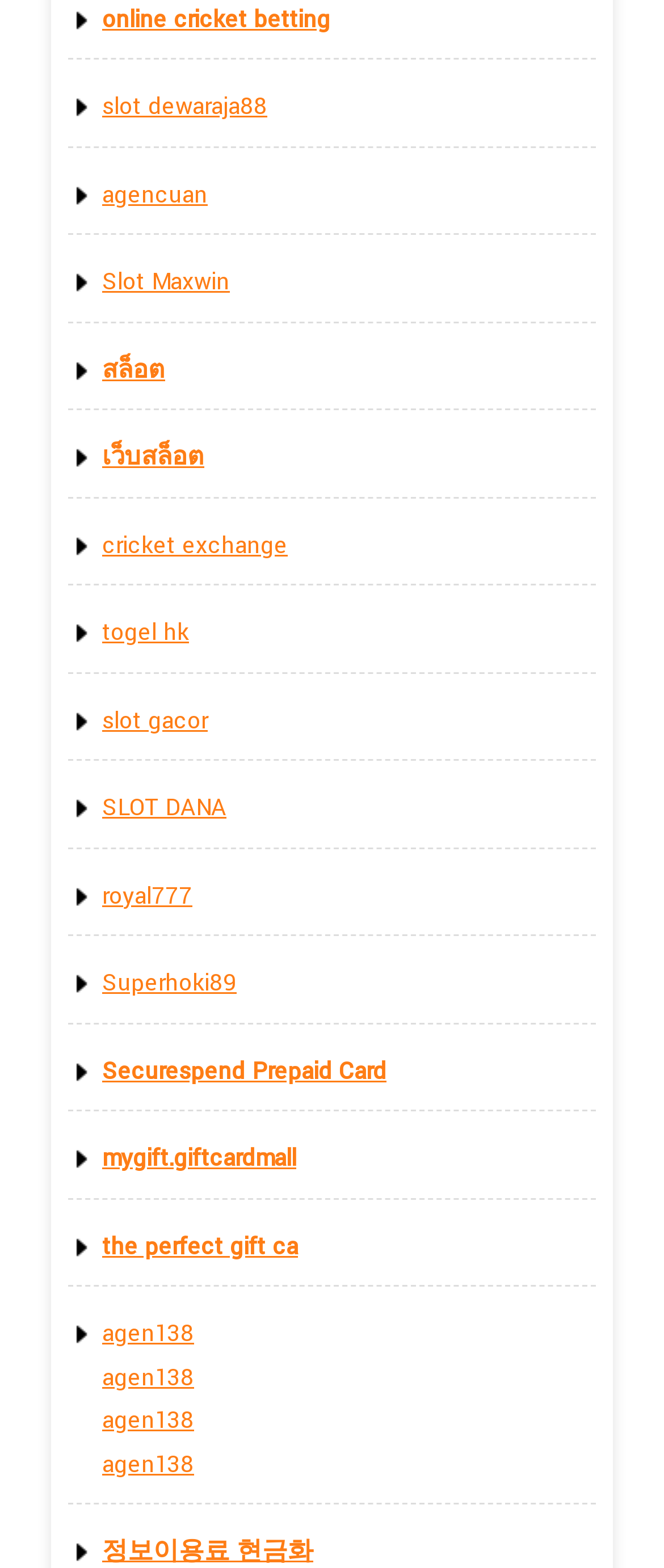Using the provided element description "the perfect gift ca", determine the bounding box coordinates of the UI element.

[0.154, 0.785, 0.449, 0.805]